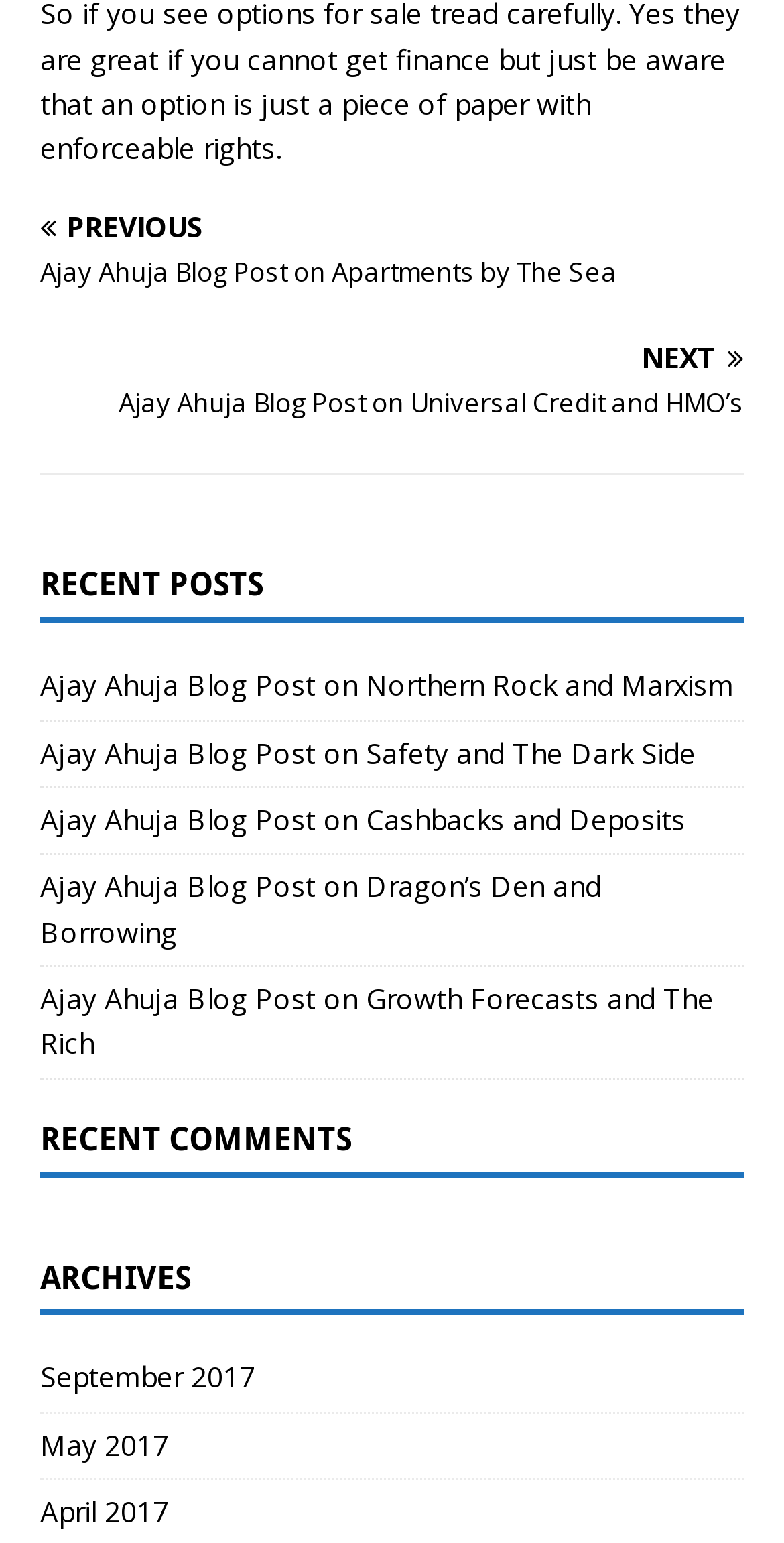Refer to the screenshot and give an in-depth answer to this question: How many recent posts are listed?

I counted the number of links under the 'RECENT POSTS' heading, and there are 6 links, each representing a recent post.